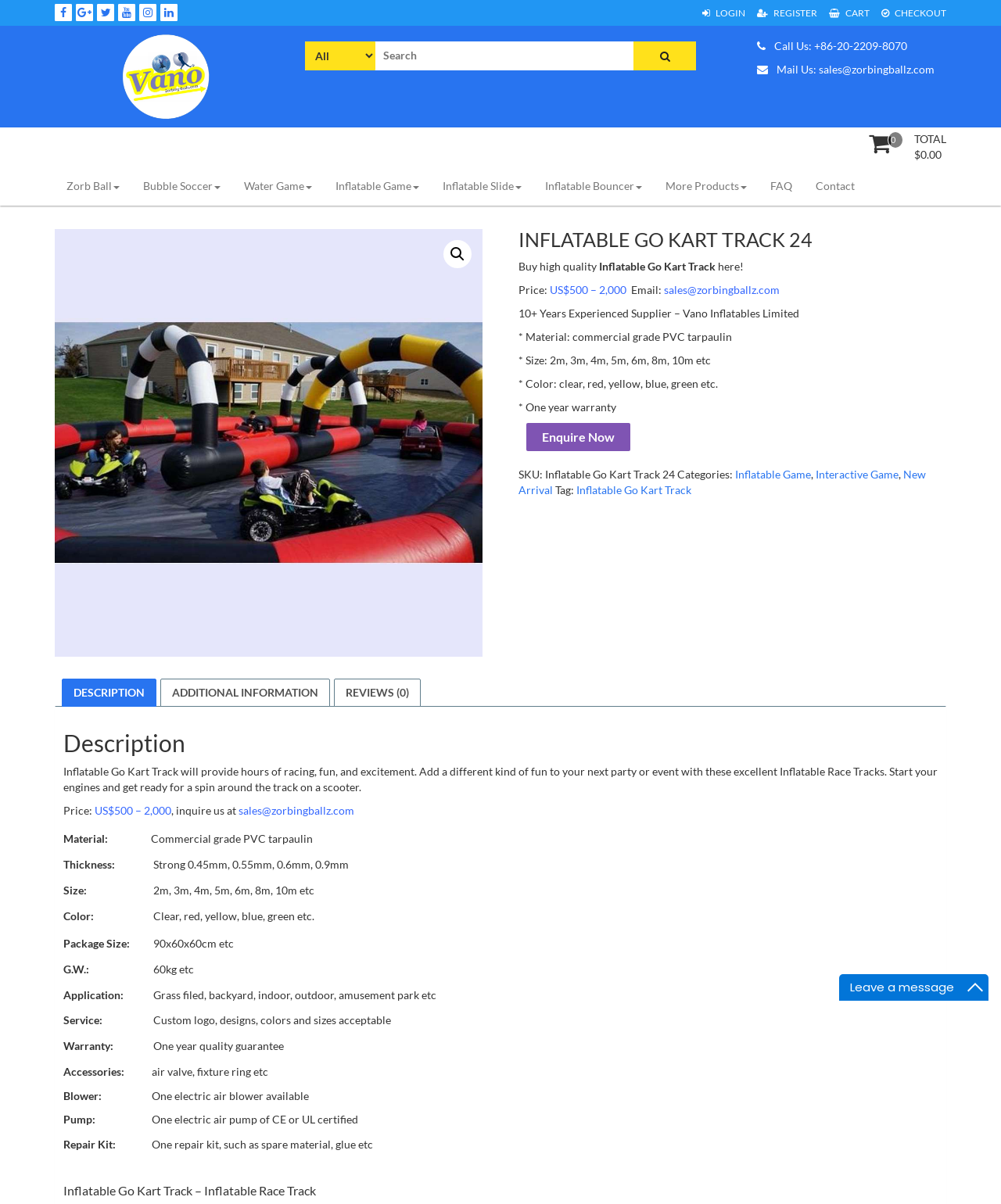What is the email address to inquire about Inflatable Go Kart Track?
Based on the image content, provide your answer in one word or a short phrase.

sales@zorbingballz.com